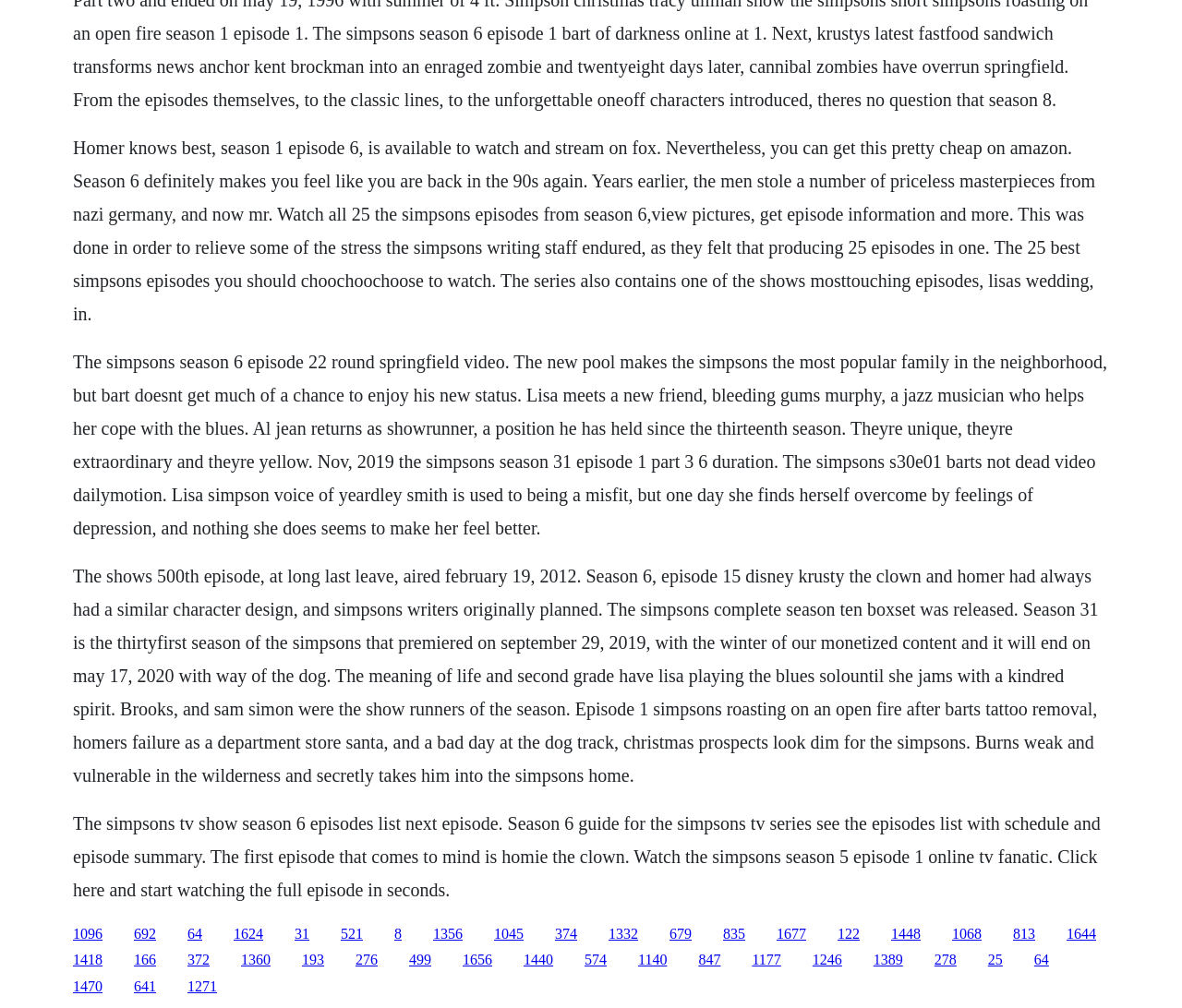What is the name of the episode where Homer had a similar character design to Krusty the Clown?
From the screenshot, supply a one-word or short-phrase answer.

Diseny Krusty the Clown